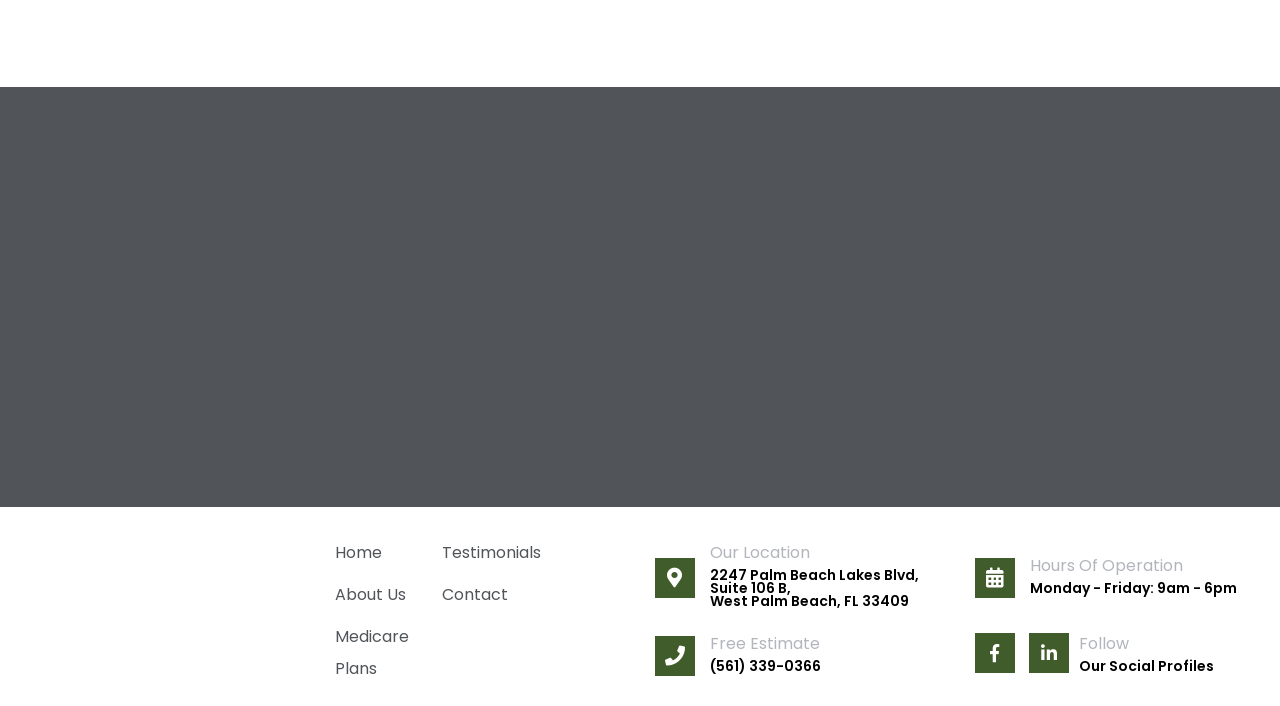Determine the bounding box coordinates of the clickable element necessary to fulfill the instruction: "Enter your email address". Provide the coordinates as four float numbers within the 0 to 1 range, i.e., [left, top, right, bottom].

[0.211, 0.394, 0.41, 0.45]